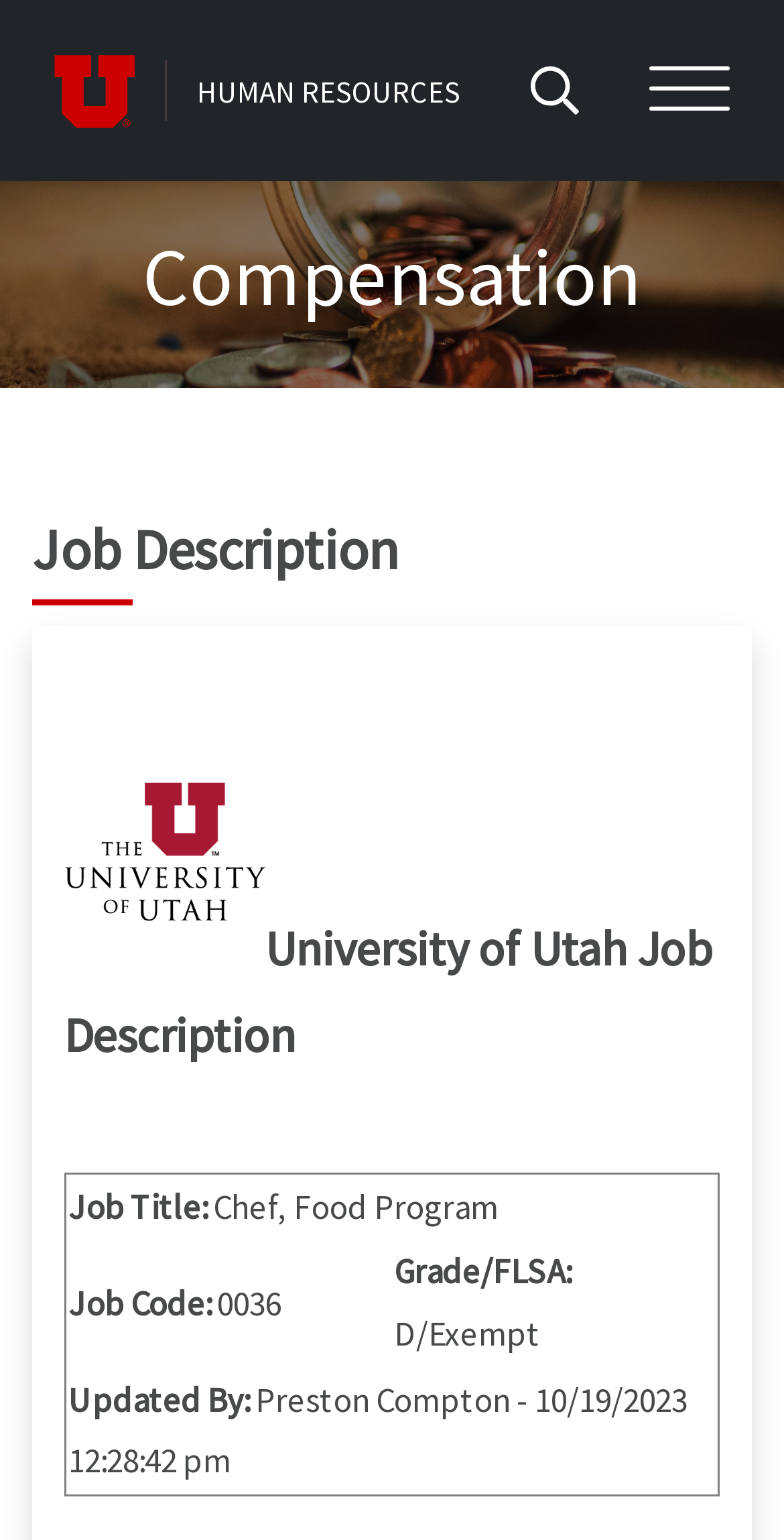Using the format (top-left x, top-left y, bottom-right x, bottom-right y), and given the element description, identify the bounding box coordinates within the screenshot: Human Resources Compensation

[0.251, 0.049, 0.587, 0.069]